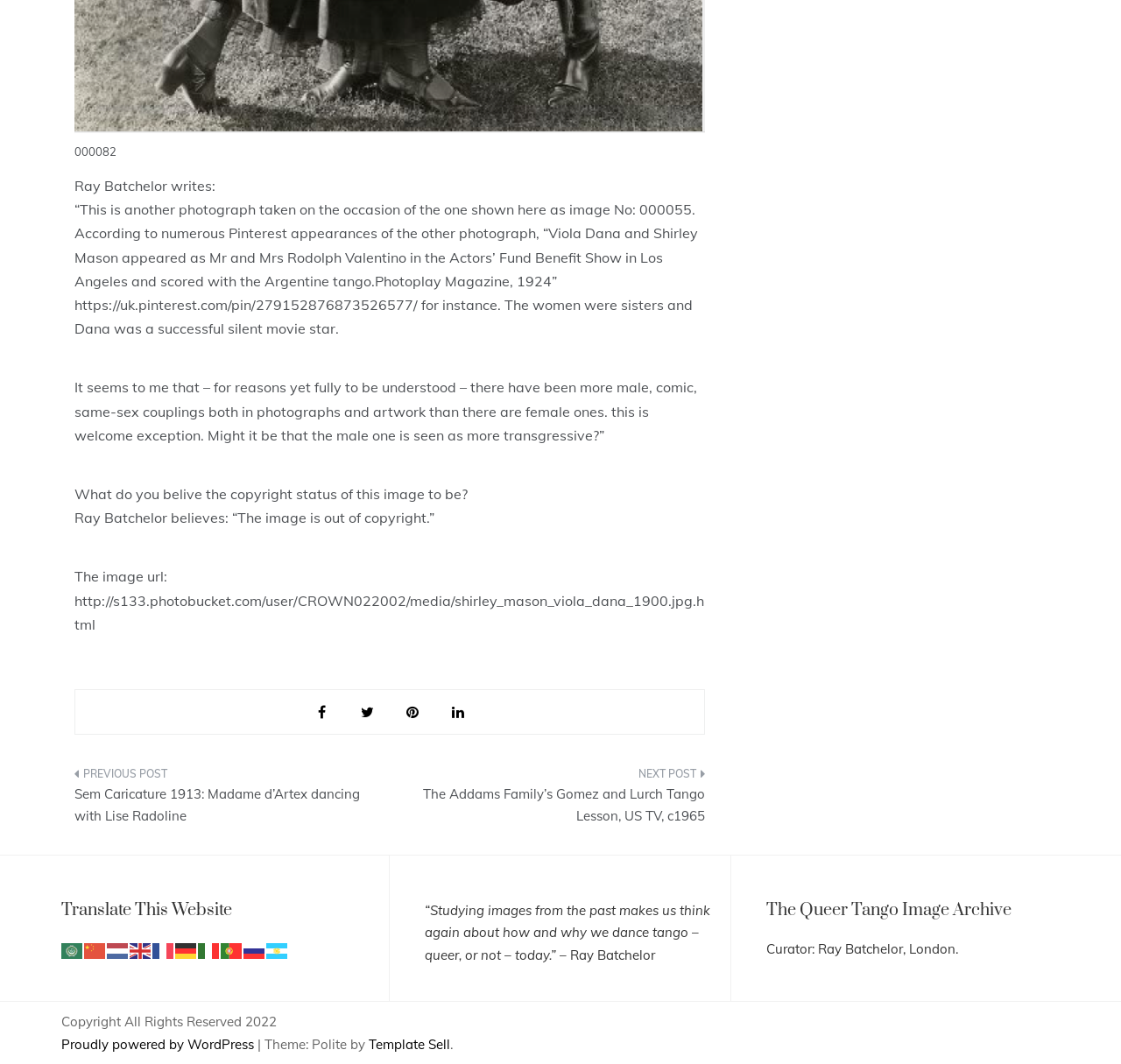Reply to the question below using a single word or brief phrase:
What is the name of the curator of the archive?

Ray Batchelor